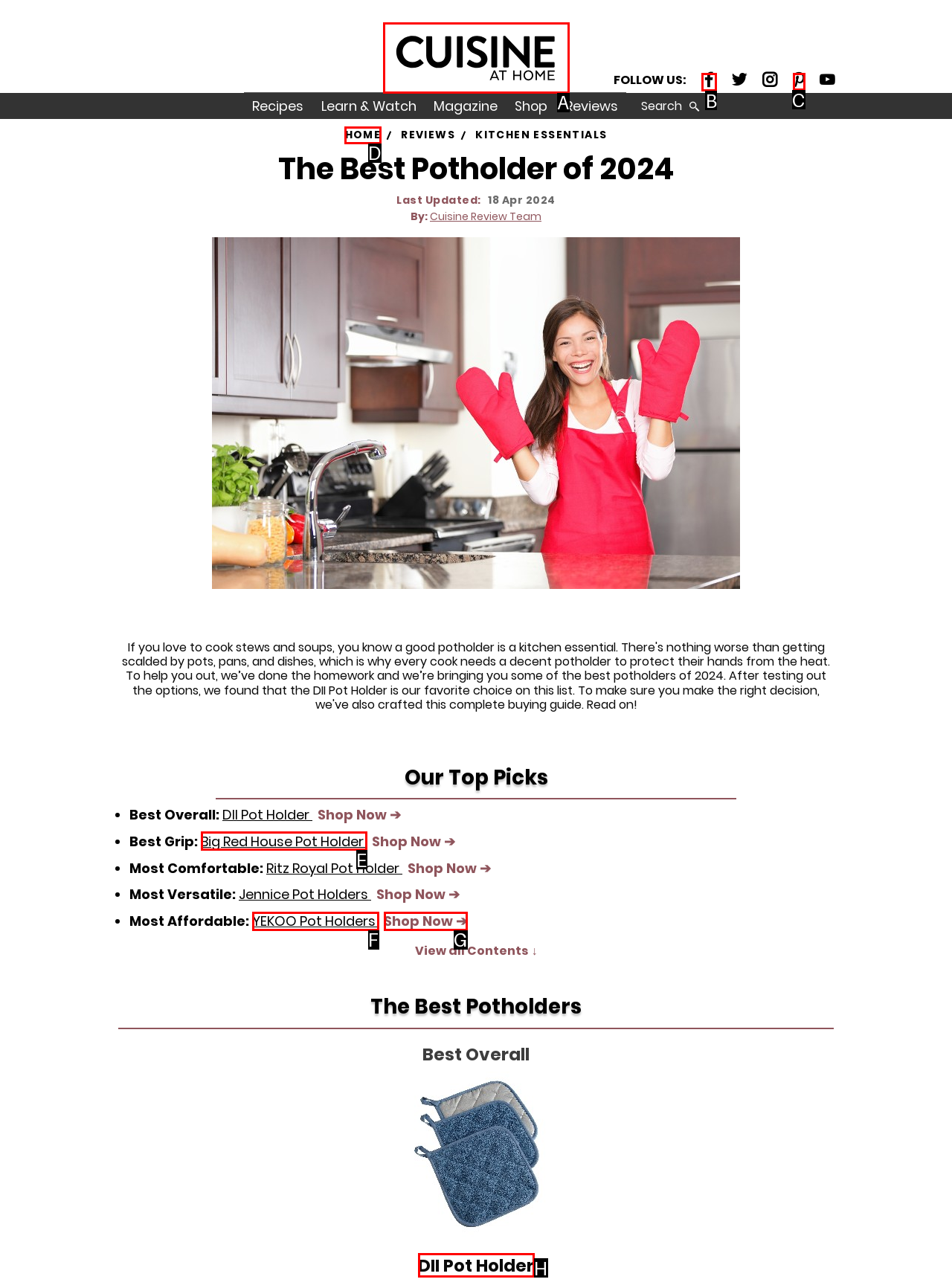Identify the letter of the option to click in order to click the facebook link. Answer with the letter directly.

B